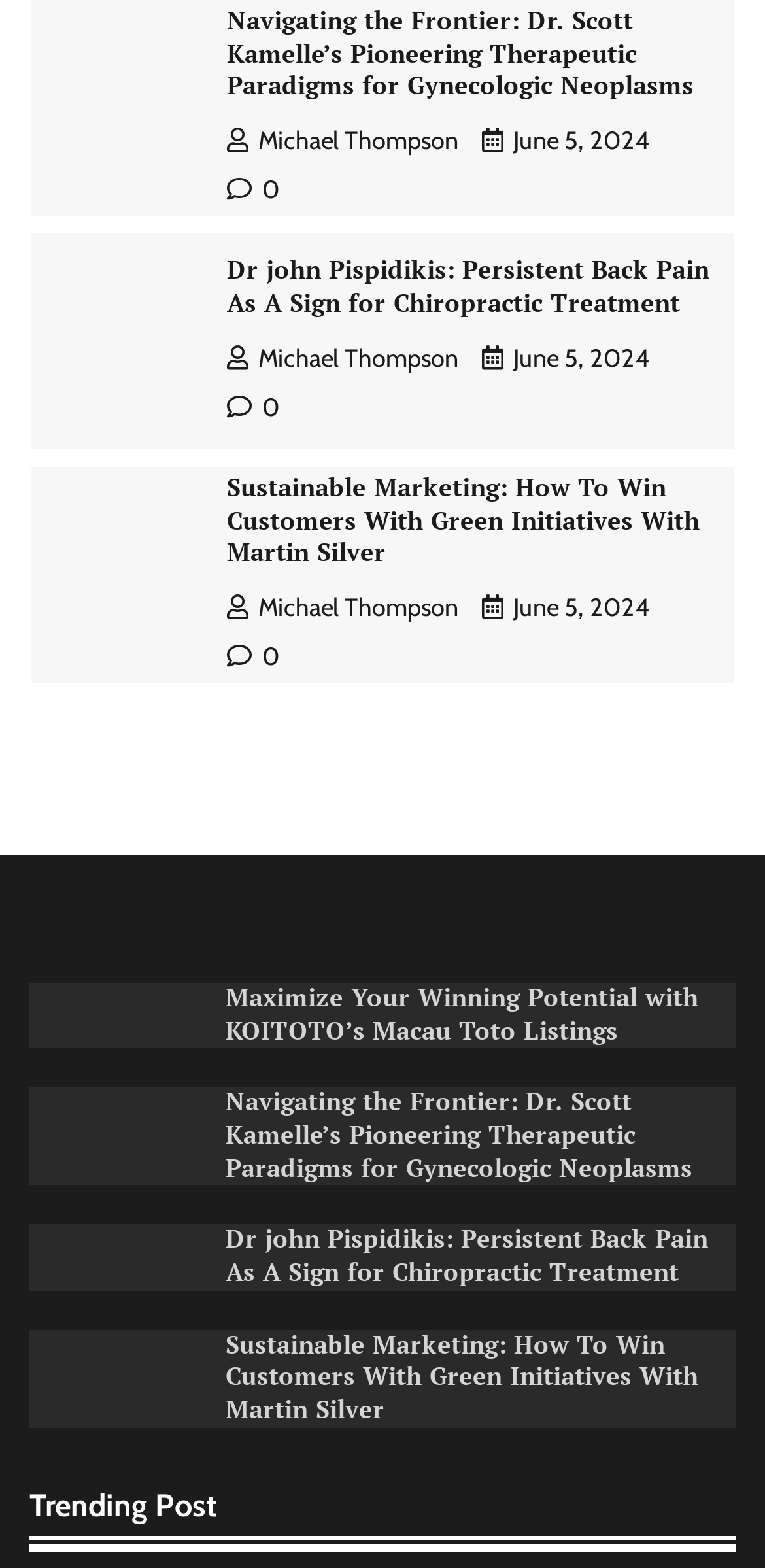Please find the bounding box coordinates for the clickable element needed to perform this instruction: "Check the trending post".

[0.038, 0.948, 0.962, 0.989]